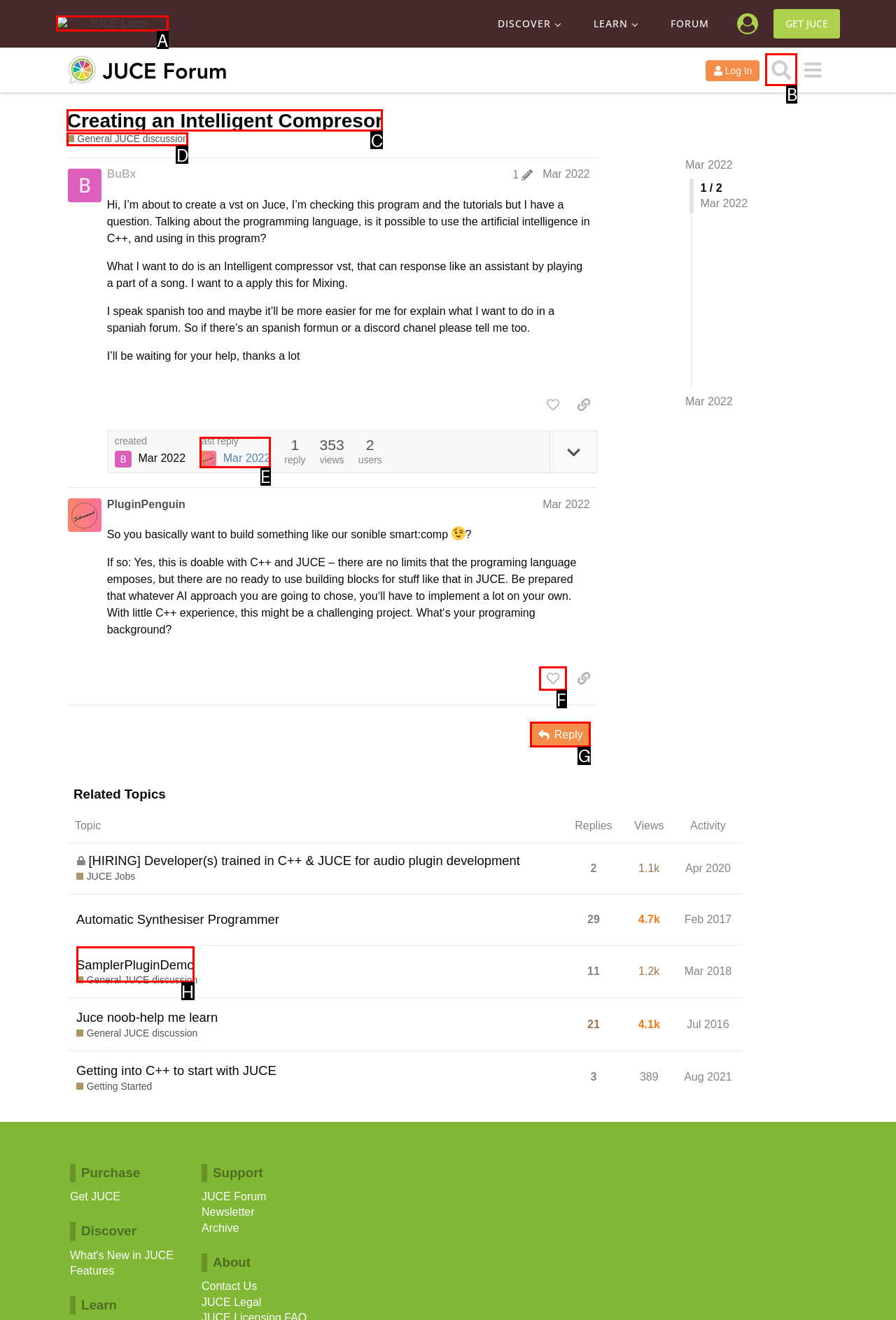Identify the correct UI element to click to follow this instruction: Click on the 'Reply' button
Respond with the letter of the appropriate choice from the displayed options.

G